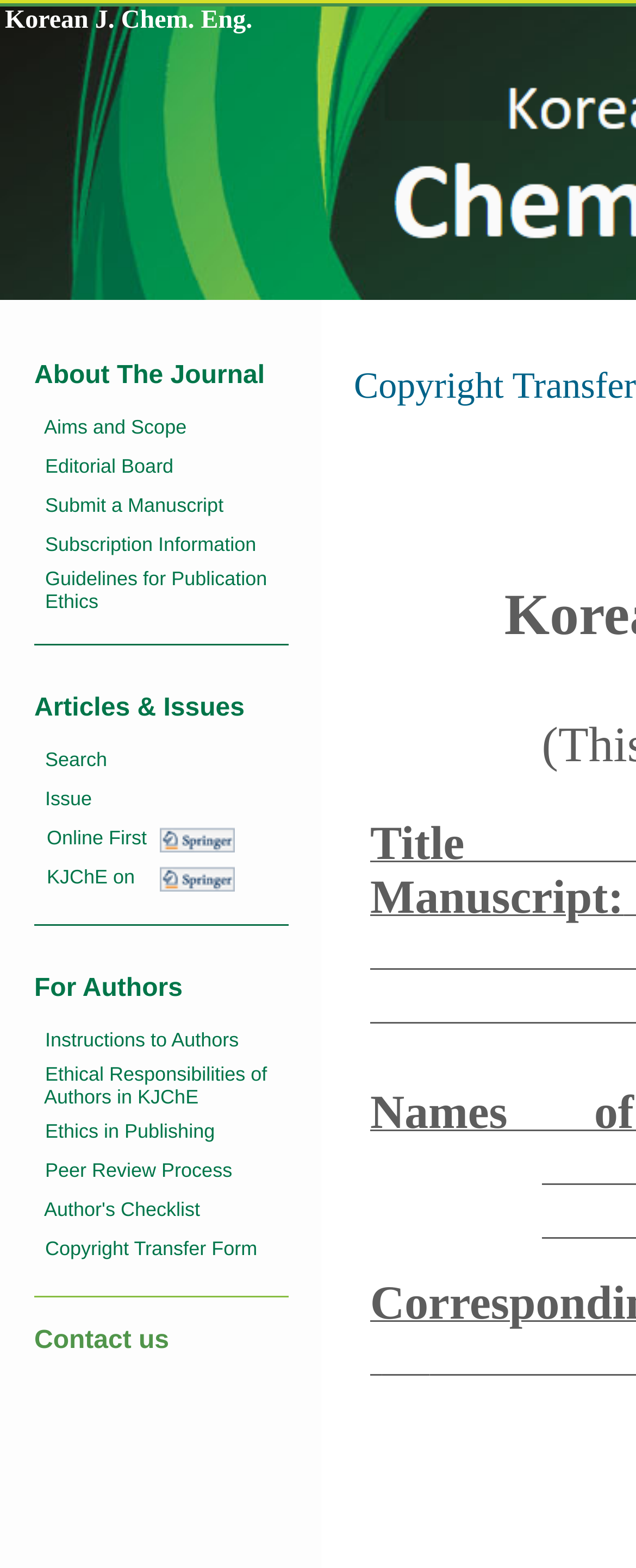What is the last option in the 'For Authors' section?
Using the details shown in the screenshot, provide a comprehensive answer to the question.

The 'For Authors' section can be found by scrolling down the webpage. The last option in this section is 'Copyright Transfer Form', which is a link element within a gridcell element.